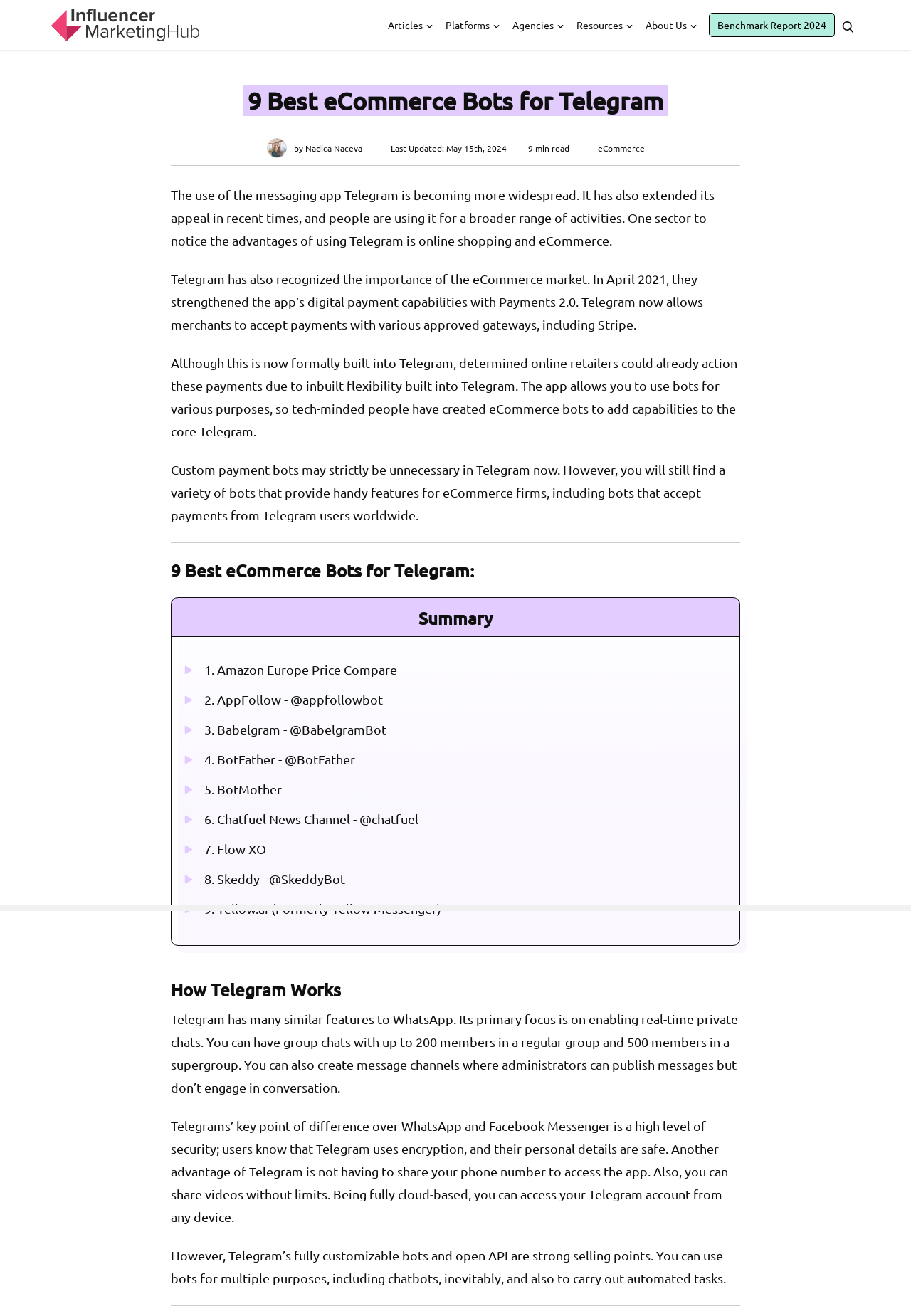What is a key point of difference between Telegram and WhatsApp?
Provide a comprehensive and detailed answer to the question.

The webpage mentions that Telegram has a high level of security, and users know that Telegram uses encryption, and their personal details are safe, which is a key point of difference between Telegram and WhatsApp.